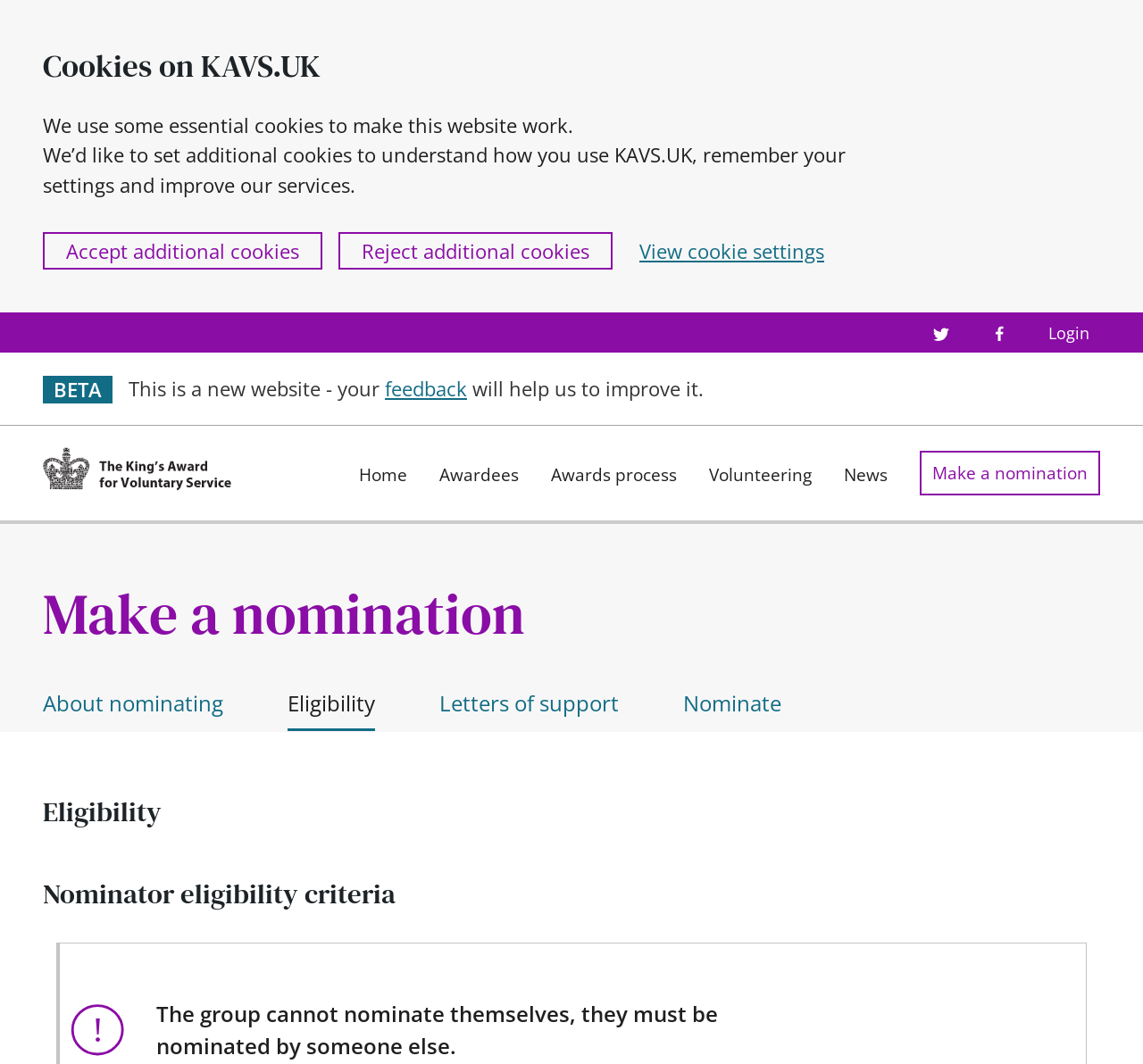Please locate the bounding box coordinates of the element that should be clicked to achieve the given instruction: "Learn about nominating".

[0.038, 0.638, 0.195, 0.687]